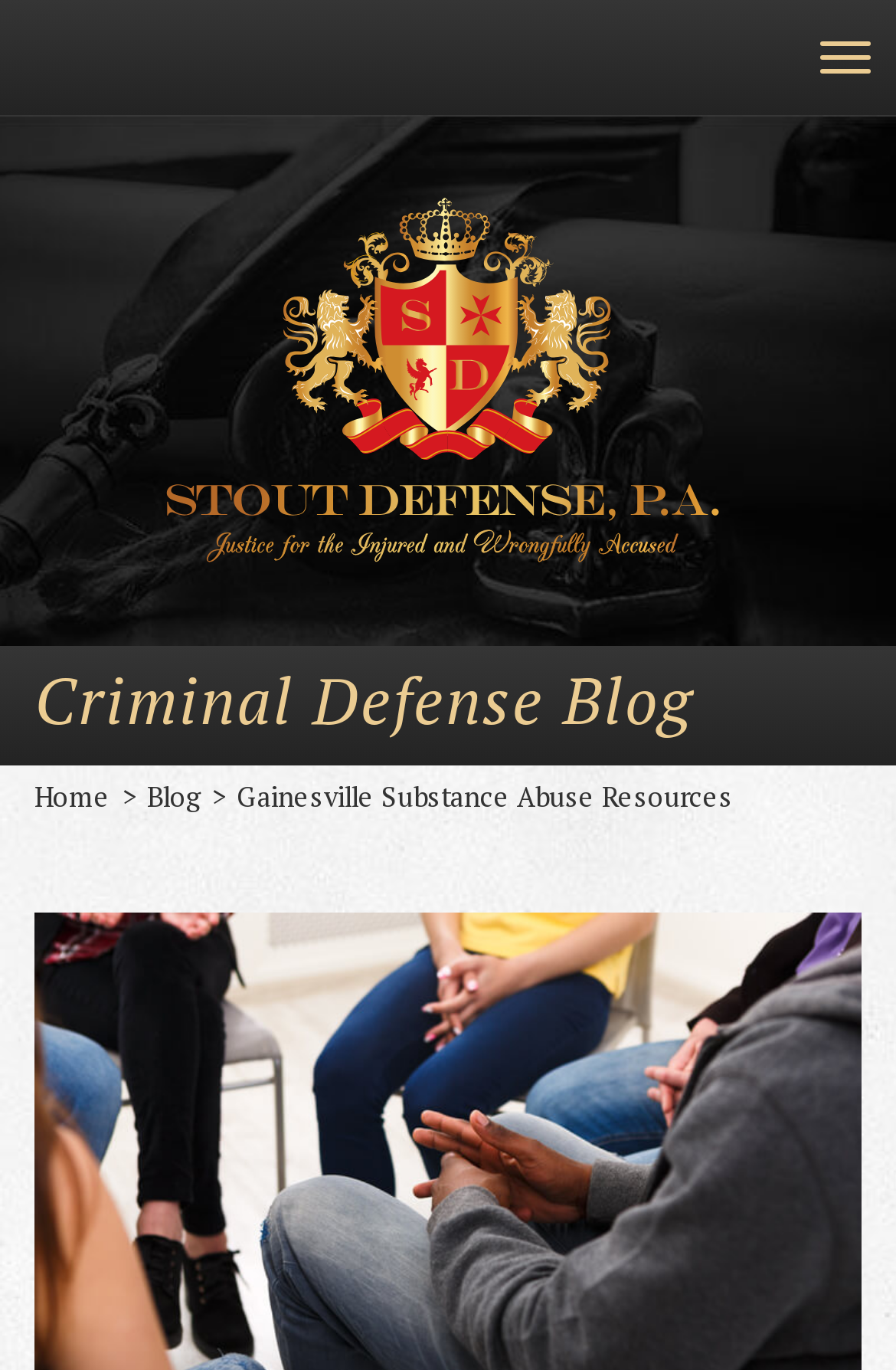Find and extract the text of the primary heading on the webpage.

Gainesville Substance Abuse Resources